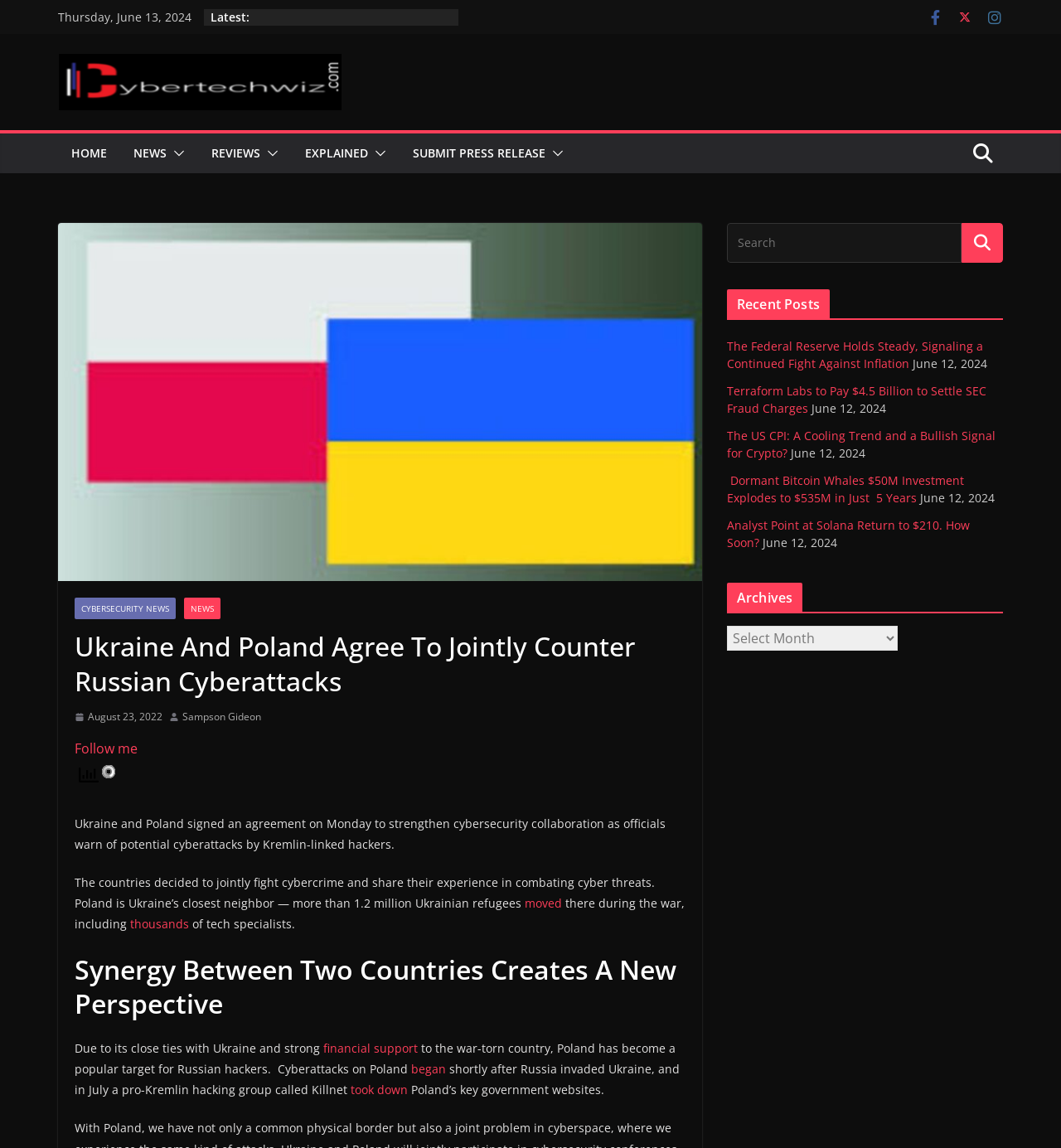Can you find the bounding box coordinates of the area I should click to execute the following instruction: "Read the 'Cybersecurity NEWS' article"?

[0.07, 0.521, 0.166, 0.54]